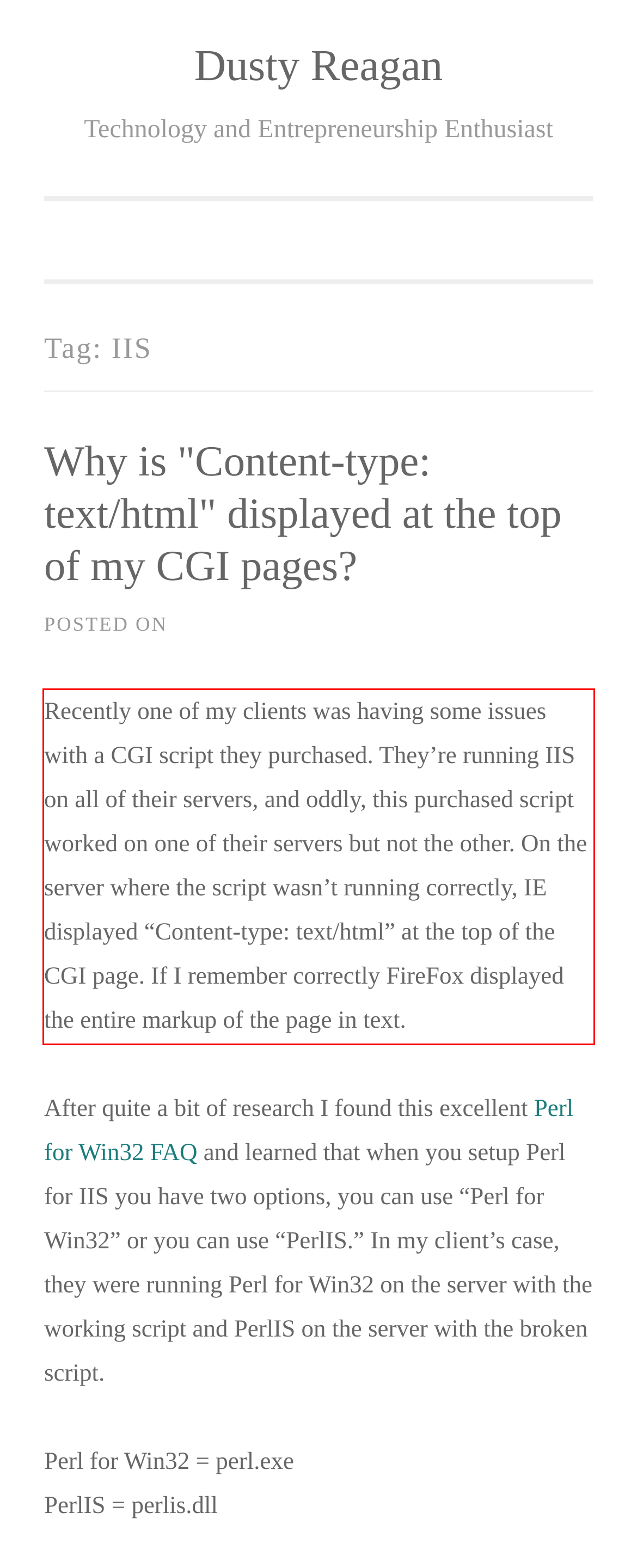Examine the webpage screenshot, find the red bounding box, and extract the text content within this marked area.

Recently one of my clients was having some issues with a CGI script they purchased. They’re running IIS on all of their servers, and oddly, this purchased script worked on one of their servers but not the other. On the server where the script wasn’t running correctly, IE displayed “Content-type: text/html” at the top of the CGI page. If I remember correctly FireFox displayed the entire markup of the page in text.